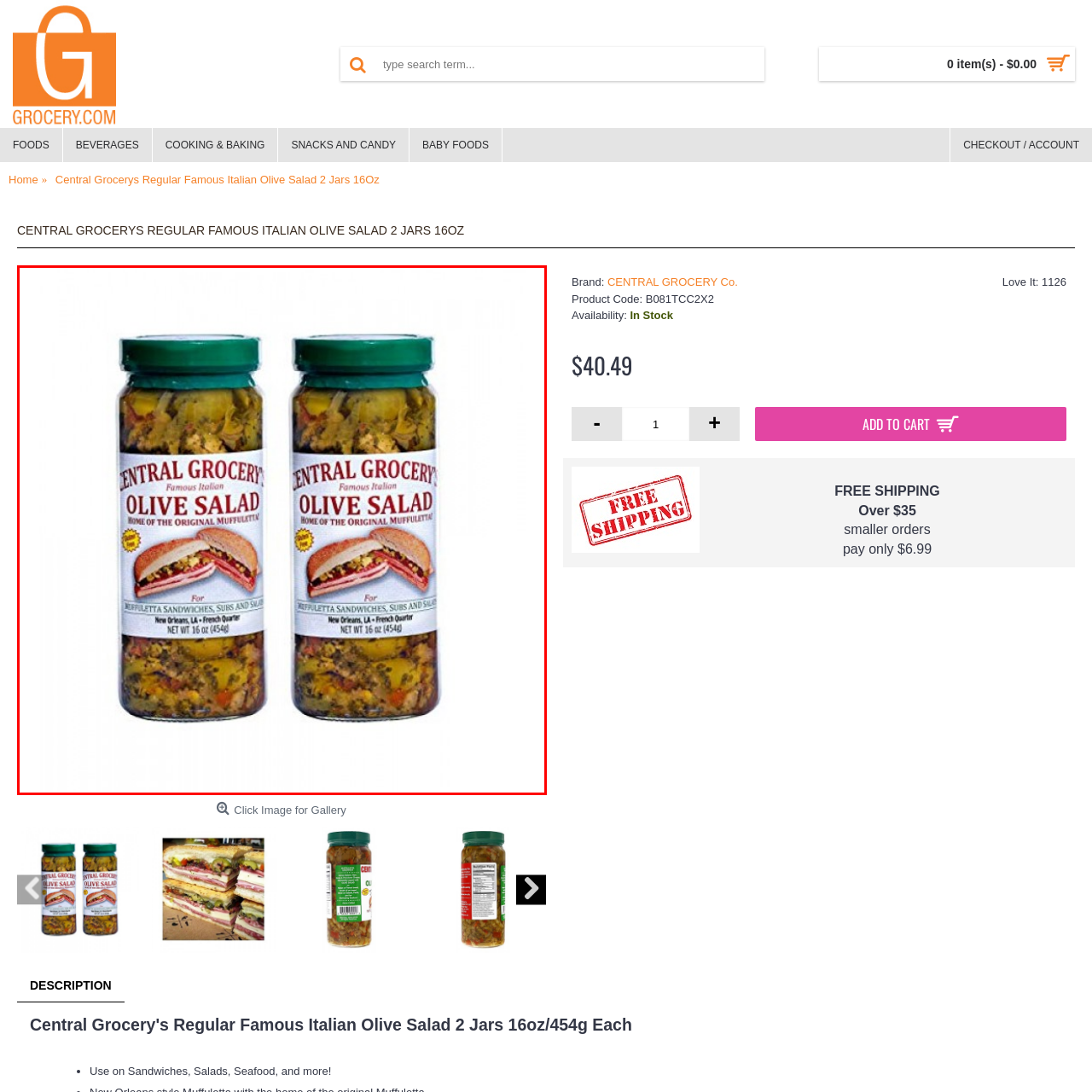Craft a comprehensive description of the image located inside the red boundary.

This image features two jars of "Central Grocery's Regular Famous Italian Olive Salad," each containing 16 ounces (454 grams) of the product. The jars are prominently displayed with their vibrant green lids and a label that highlights the product’s reputation as a key ingredient for muffuletta sandwiches, subs, and salads. The packaging notes its origins from New Orleans' French Quarter, emphasizing its association with the traditional muffuletta. In the foreground, a depiction of a sliced muffuletta sandwich reveals the salad's use in enhancing flavor, making it an ideal choice for various dishes. This olive salad is celebrated for its distinctive taste and versatility in Mediterranean cuisine.